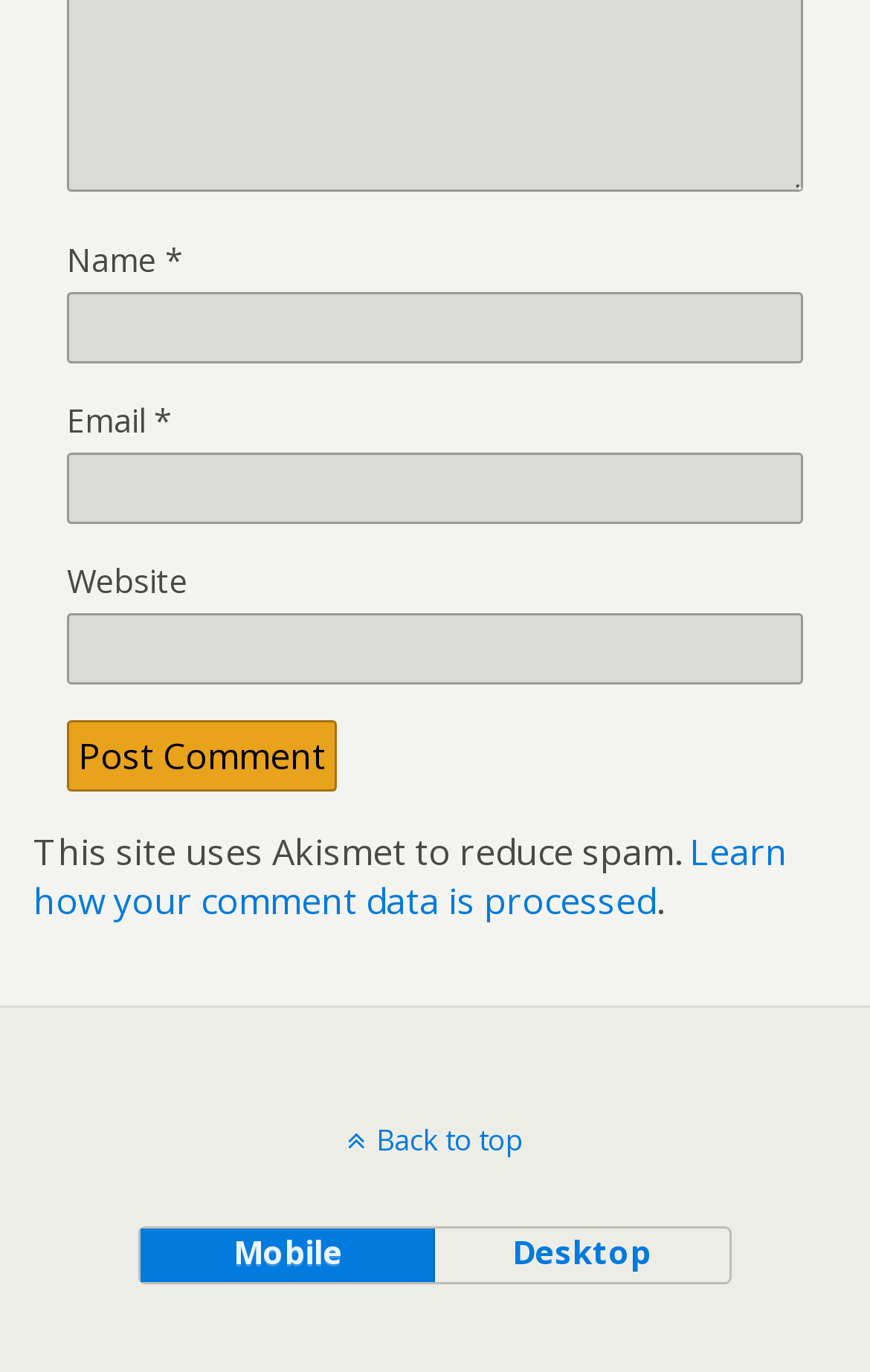What is the purpose of the 'Post Comment' button?
Please provide a full and detailed response to the question.

The 'Post Comment' button is located below the textboxes for 'Name', 'Email', and 'Website', suggesting that it is used to submit a comment after filling in the required information.